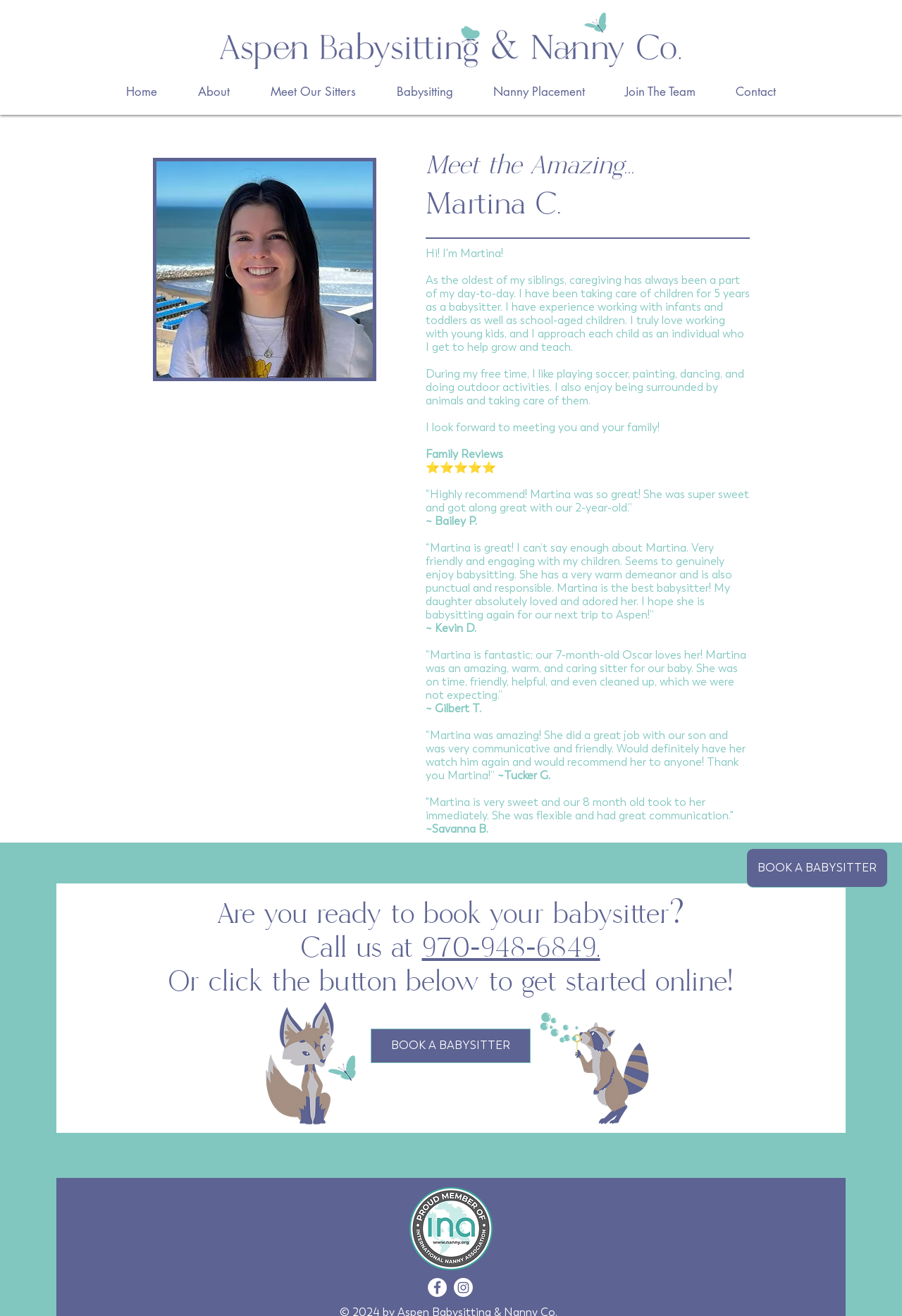Pinpoint the bounding box coordinates of the clickable area necessary to execute the following instruction: "Book a babysitter". The coordinates should be given as four float numbers between 0 and 1, namely [left, top, right, bottom].

[0.827, 0.645, 0.984, 0.675]